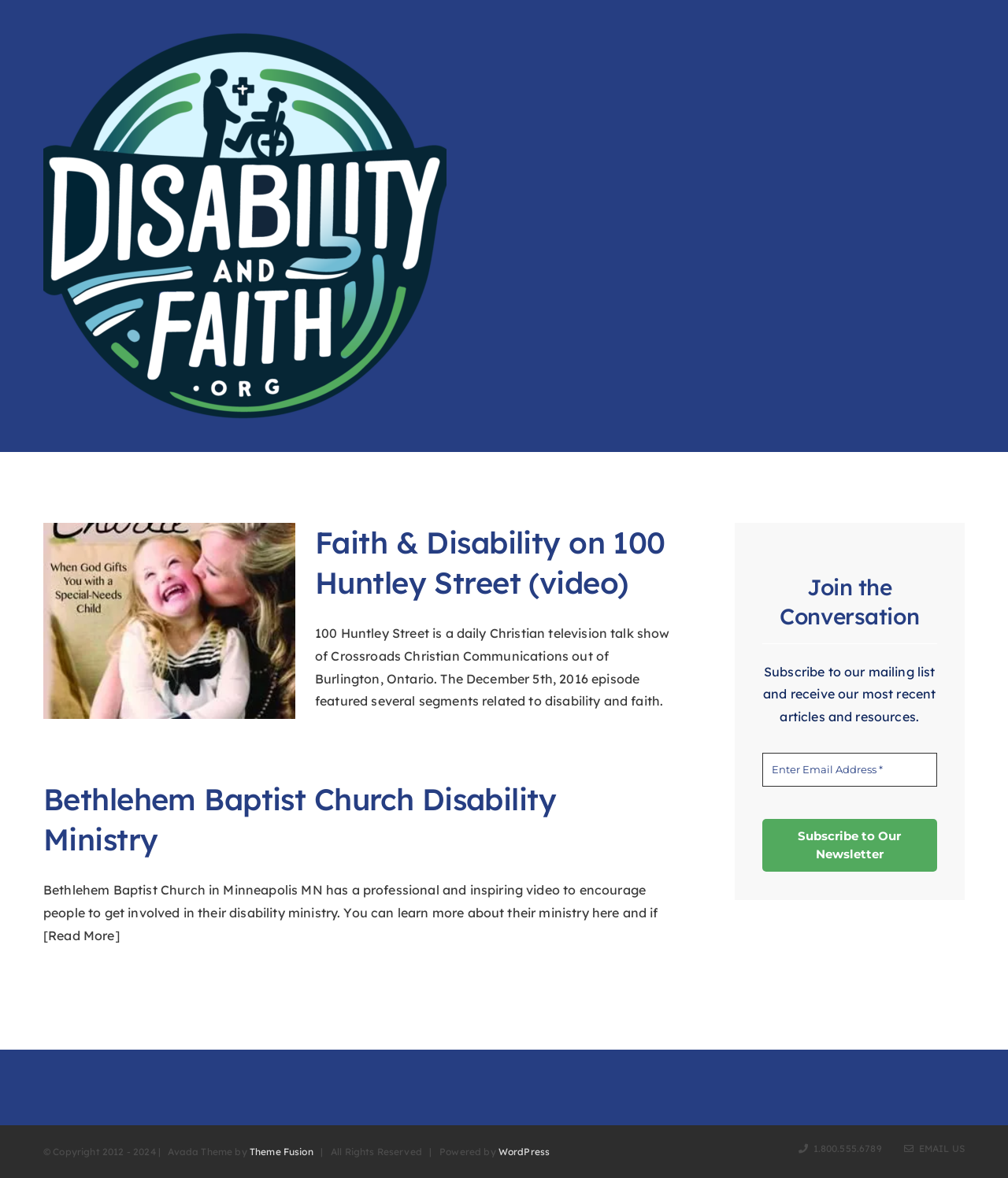Answer briefly with one word or phrase:
What is the purpose of Bethlehem Baptist Church's video?

To encourage people to get involved in their disability ministry